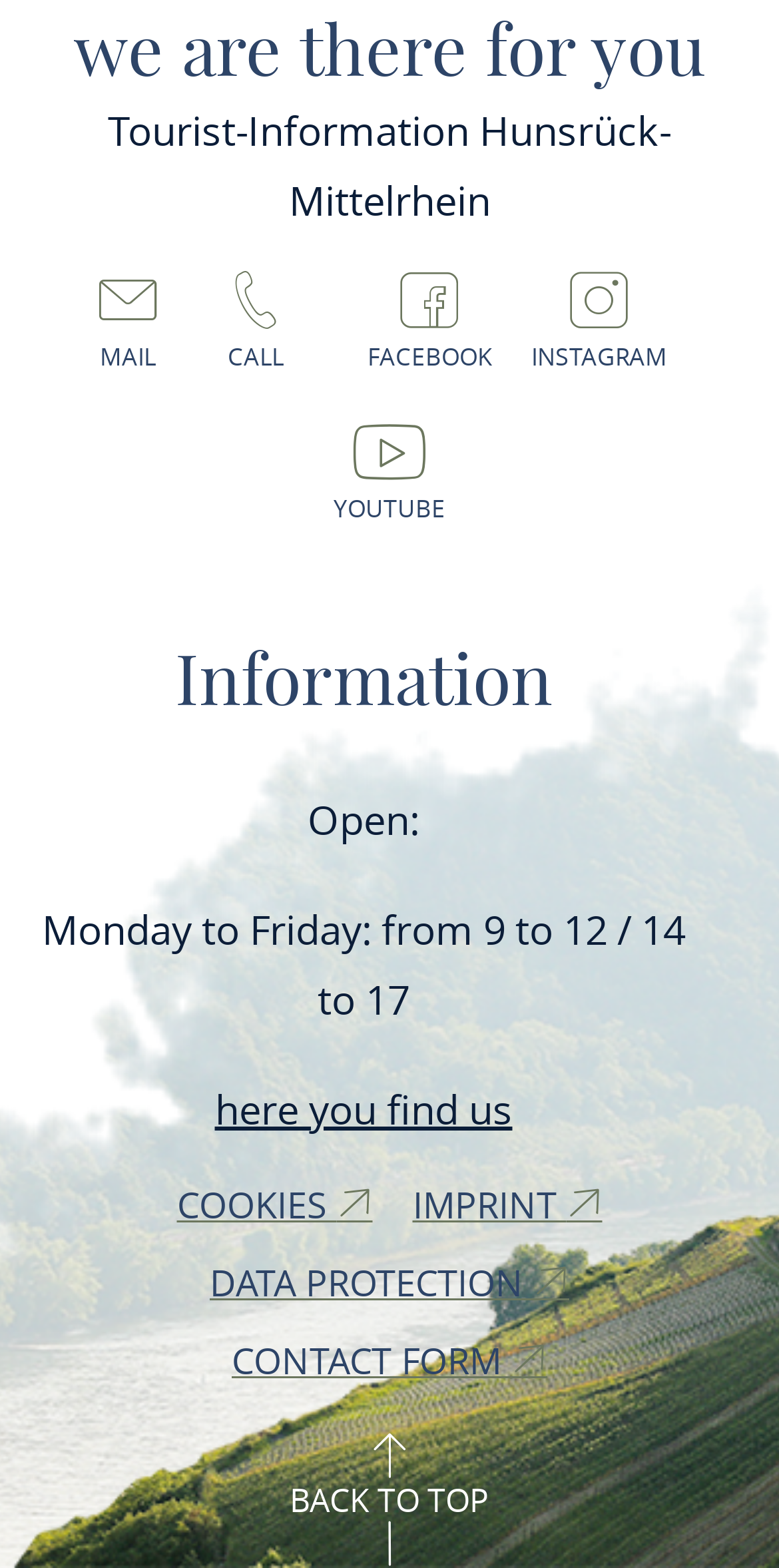Could you find the bounding box coordinates of the clickable area to complete this instruction: "Go back to top"?

[0.043, 0.911, 0.957, 0.981]